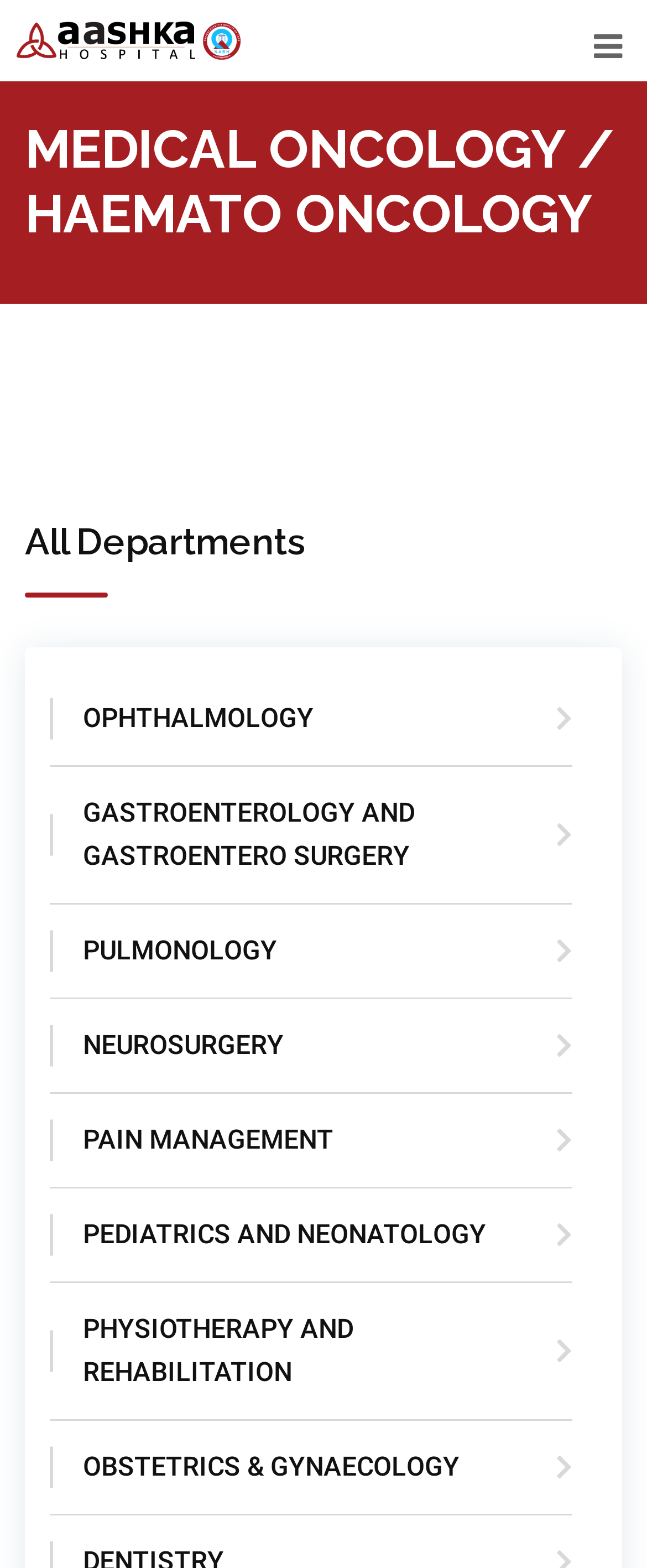Give a complete and precise description of the webpage's appearance.

The webpage is about Aashka Hospitals, specifically highlighting their Medical Oncology and Haemato Oncology department. At the top, there is a link, likely a navigation element, positioned near the left edge of the page. Below this, a prominent heading displays the title "MEDICAL ONCOLOGY / HAEMATO ONCOLOGY". 

Underneath the title, there is a secondary heading "All Departments", which is centered horizontally. Below this, a list of links is arranged vertically, each representing a different department within the hospital. These links are positioned near the center of the page and are spaced evenly apart. The departments listed include Ophthalmology, Gastroenterology and Gastroentero Surgery, Pulmonology, Neurosurgery, Pain Management, Pediatrics and Neonatology, Physiotherapy and Rehabilitation, and Obstetrics & Gynaecology. Each link is preceded by an icon, represented by the Unicode character "\uf054".